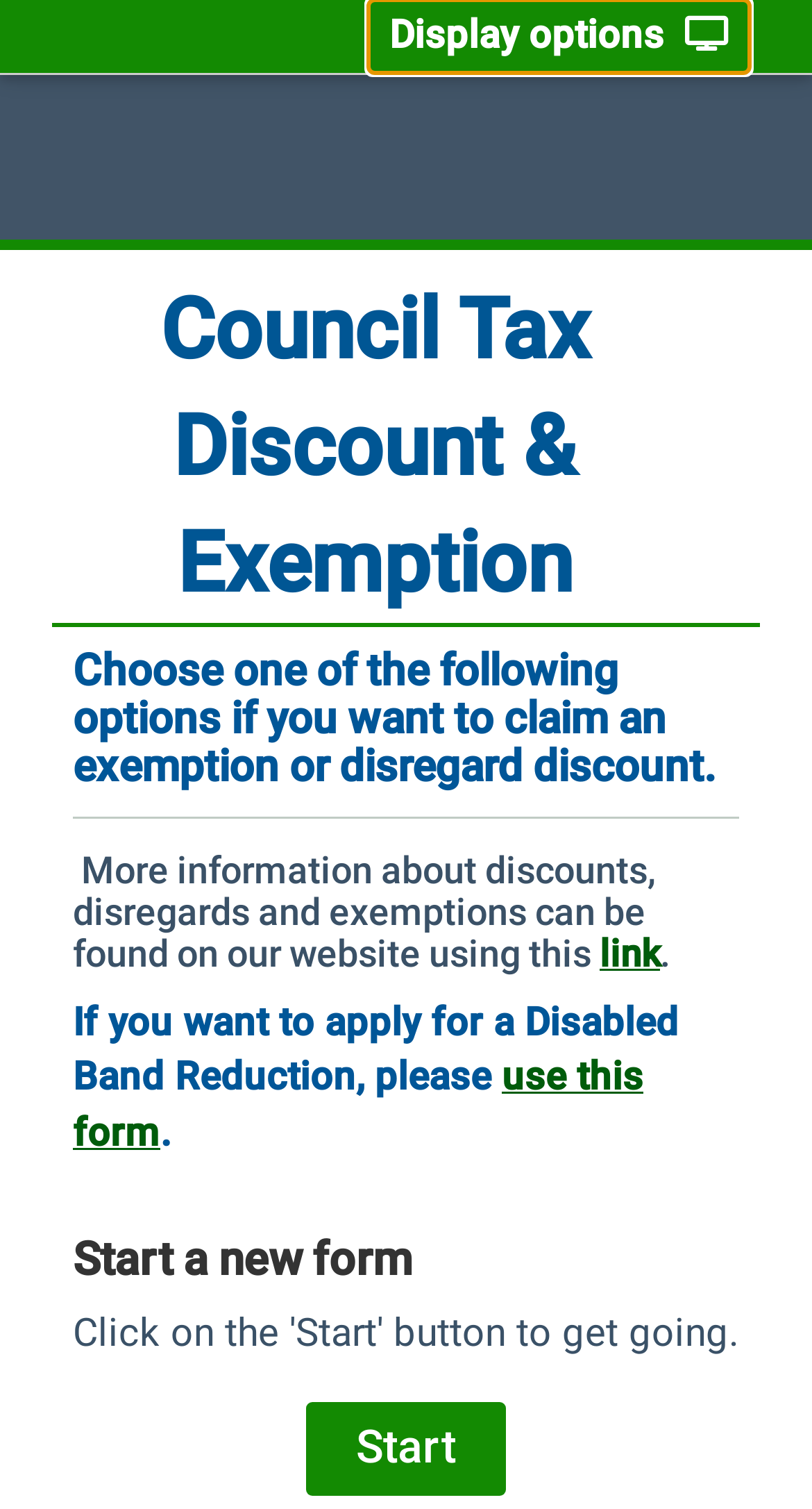What is the button to start the application process?
Give a detailed response to the question by analyzing the screenshot.

The webpage has a button labeled 'Start' which is likely to initiate the application process for claiming exemption or discount. This button is located at the bottom of the webpage.